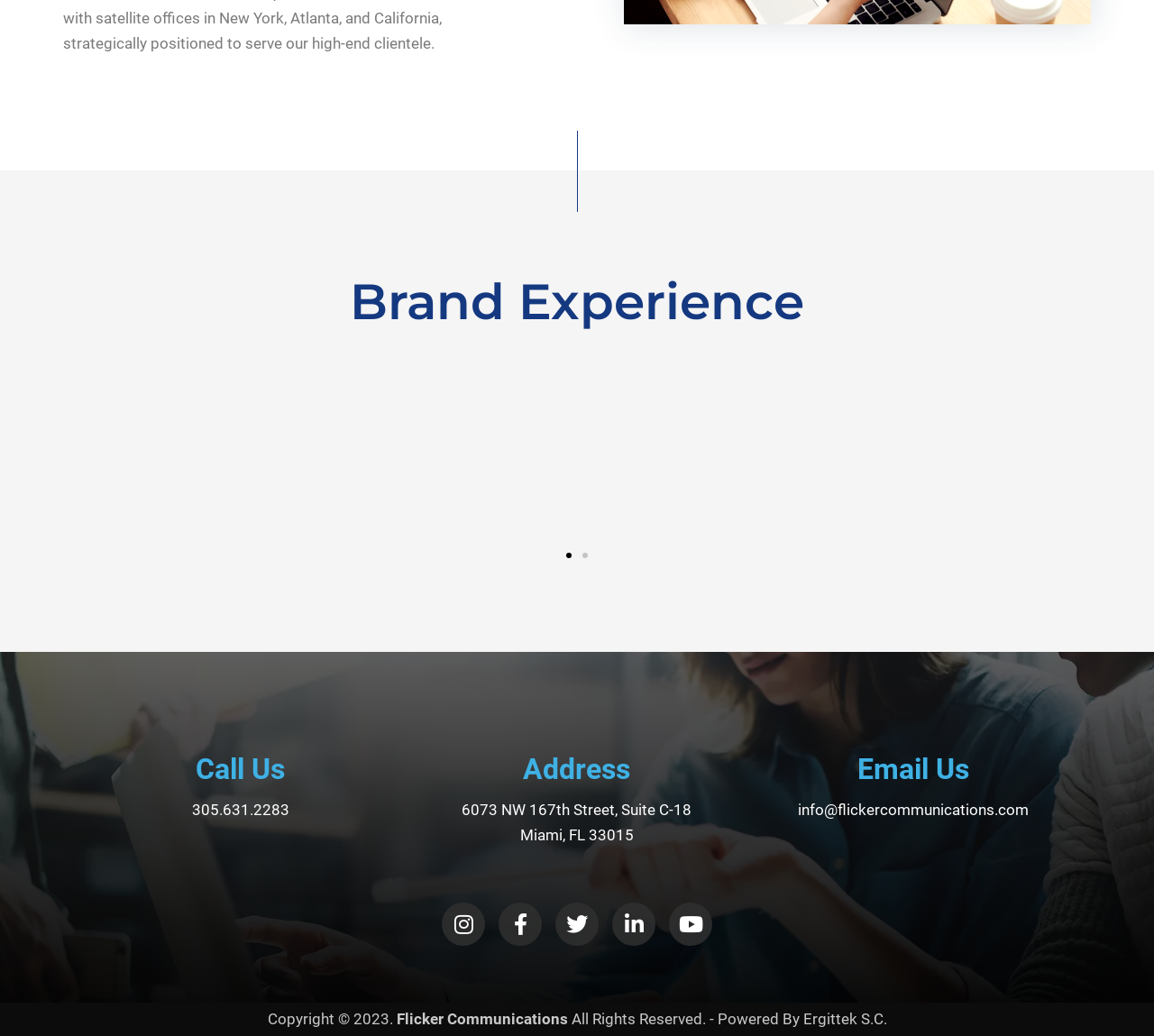Please specify the bounding box coordinates of the area that should be clicked to accomplish the following instruction: "View the first slide". The coordinates should consist of four float numbers between 0 and 1, i.e., [left, top, right, bottom].

[0.062, 0.421, 0.175, 0.446]